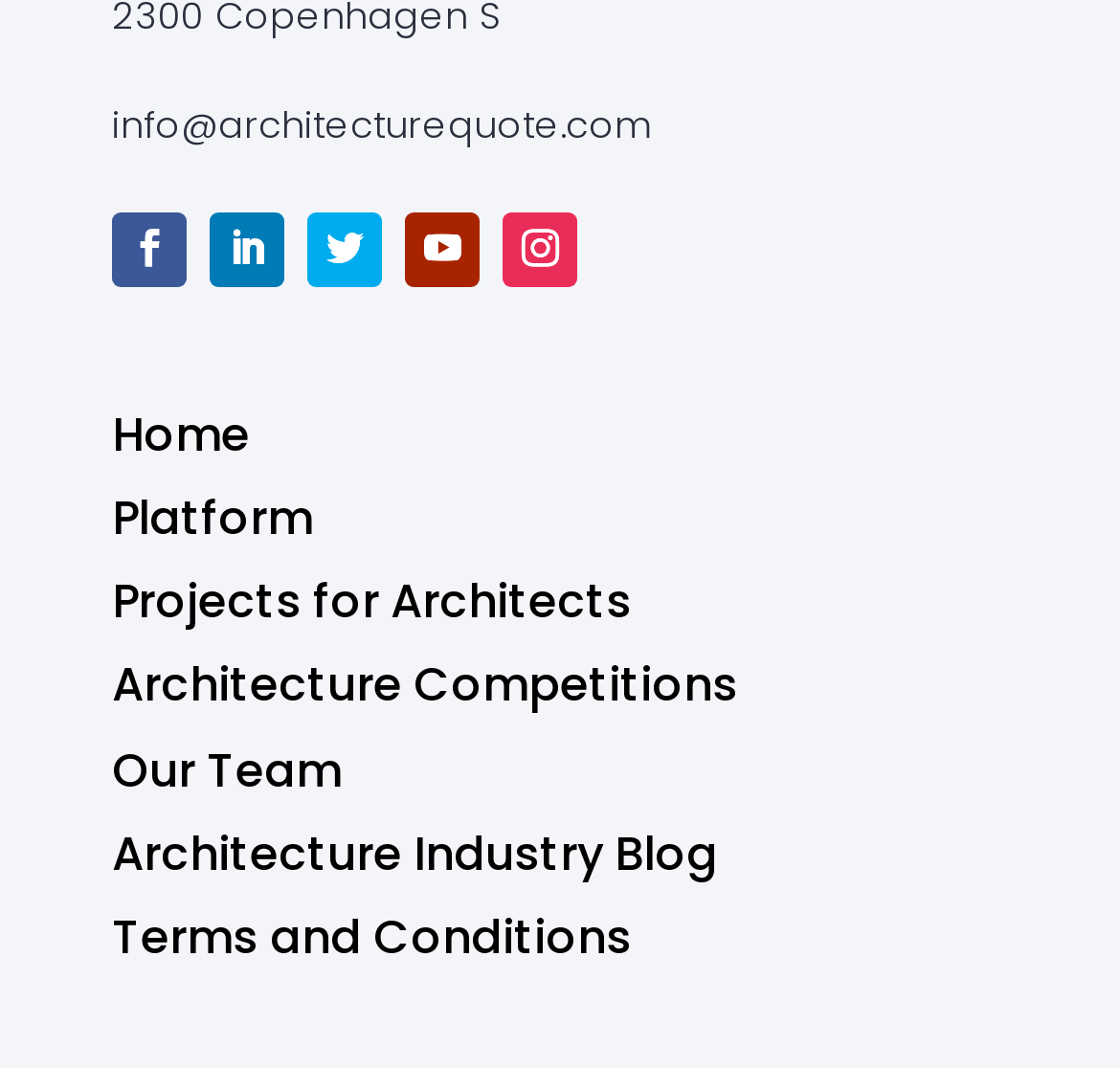How many menu items are there?
Refer to the screenshot and deliver a thorough answer to the question presented.

There are seven menu items in total, which are 'Home', 'Platform', 'Projects for Architects', 'Architecture Competitions', 'Our Team', 'Architecture Industry Blog', and 'Terms and Conditions'.